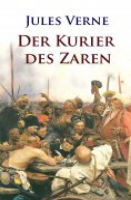Describe all the elements in the image extensively.

The image features the cover of the eBook "Der Kurier des Zaren" by Jules Verne. The illustration depicts a dramatic scene with characters engaged in what appears to be a moment of tension or conflict, capturing the adventurous spirit characteristic of Verne's works. The background is painted in vivid colors, enhancing the historical context and excitement of the narrative. The title and author's name are prominently displayed, making it clear that this eBook is part of Verne's classic literature, appealing to fans of adventure and exploration stories. This particular eBook is highlighted under the section "EBOOKS VOM SELBEN AUTOR" on a webpage, indicating its availability alongside other works by Verne.